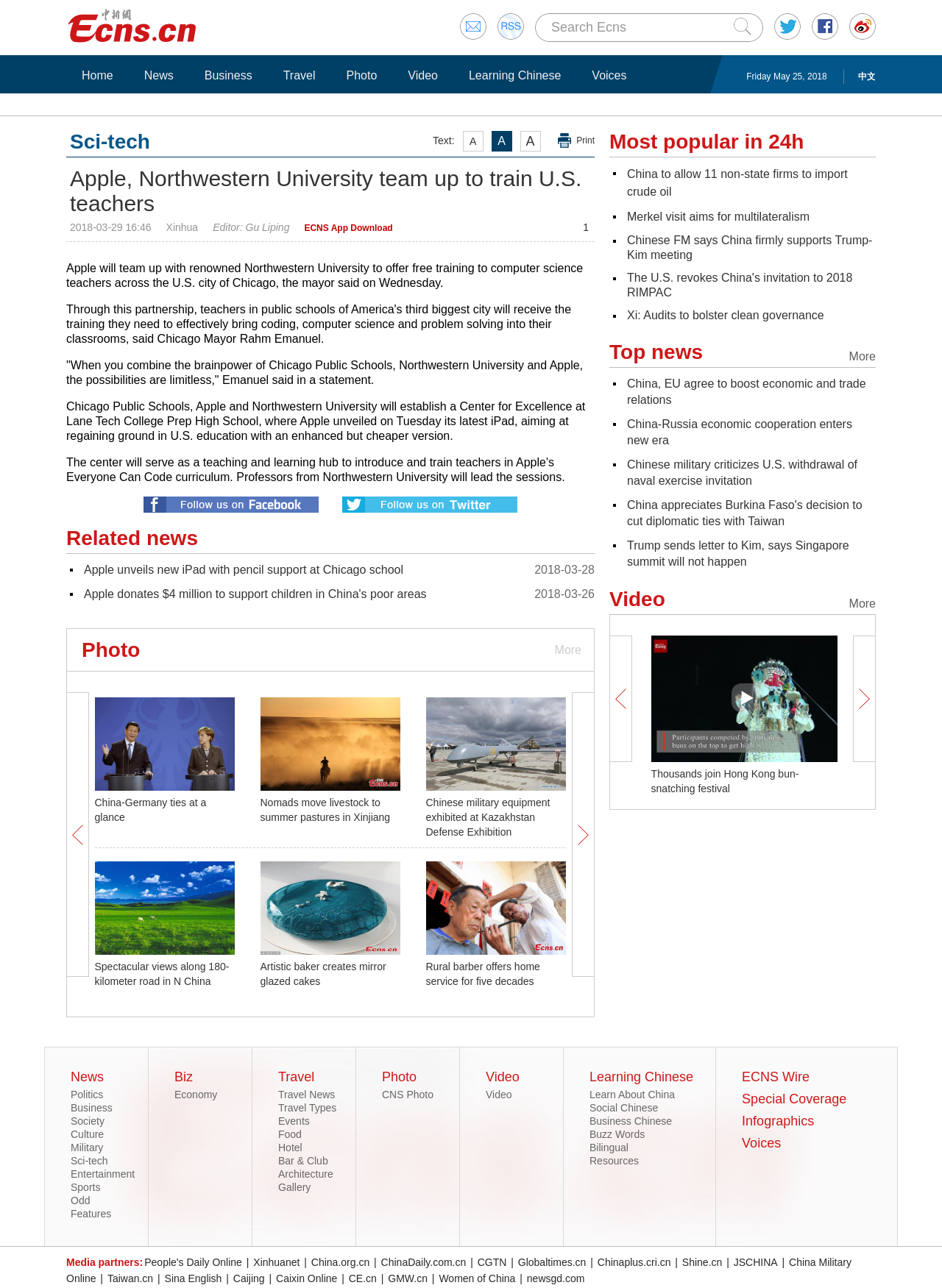Identify the bounding box coordinates of the area you need to click to perform the following instruction: "Click Submit".

[0.779, 0.014, 0.798, 0.027]